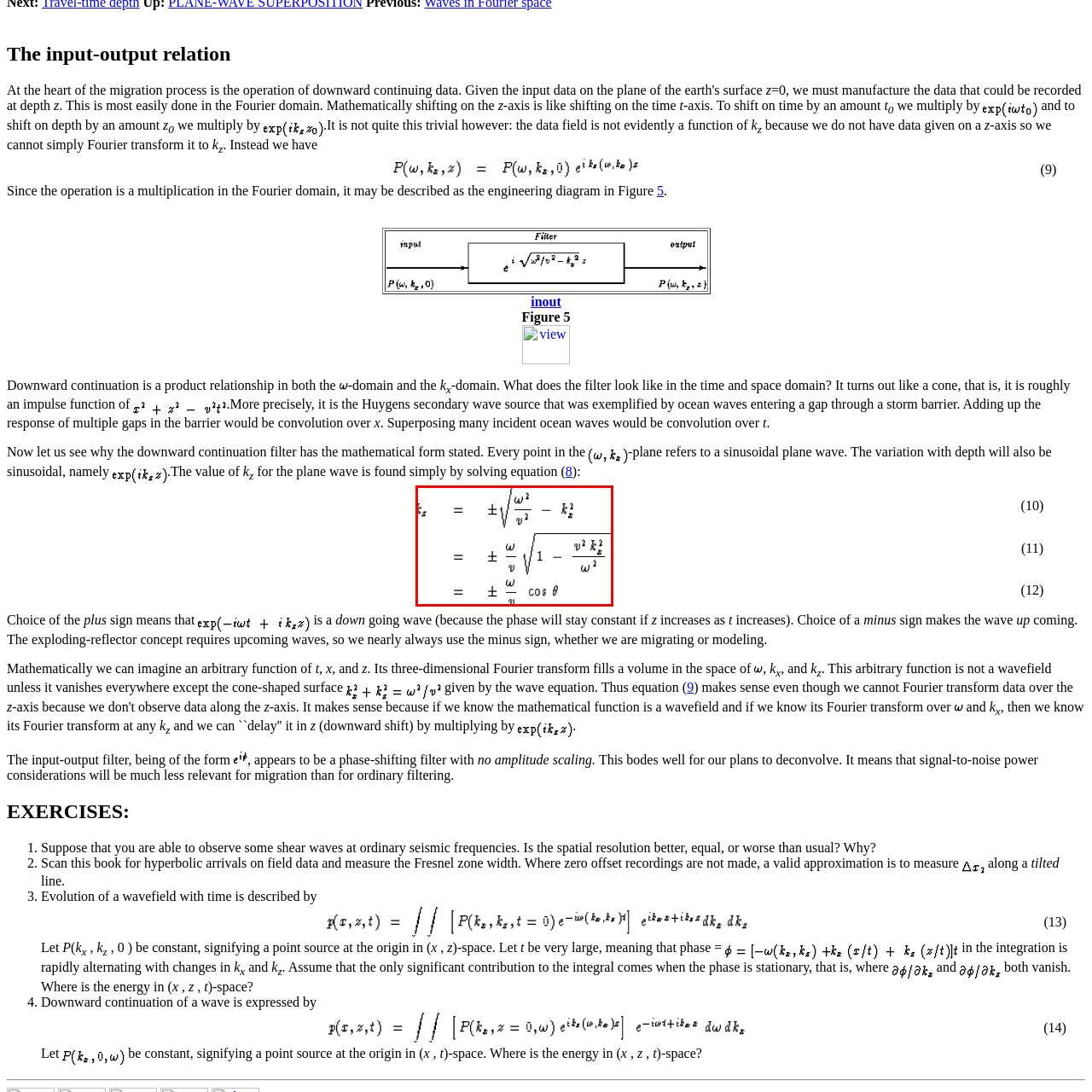What is the relationship between k_z and wave speed v?
Observe the image within the red bounding box and give a detailed and thorough answer to the question.

The equation k_z = ±ω/v * sqrt(1 - v^2 * k_x^2 / ω^2) shows that k_z is inversely proportional to the wave speed v, indicating that as the wave speed increases, the vertical wave number k_z decreases.